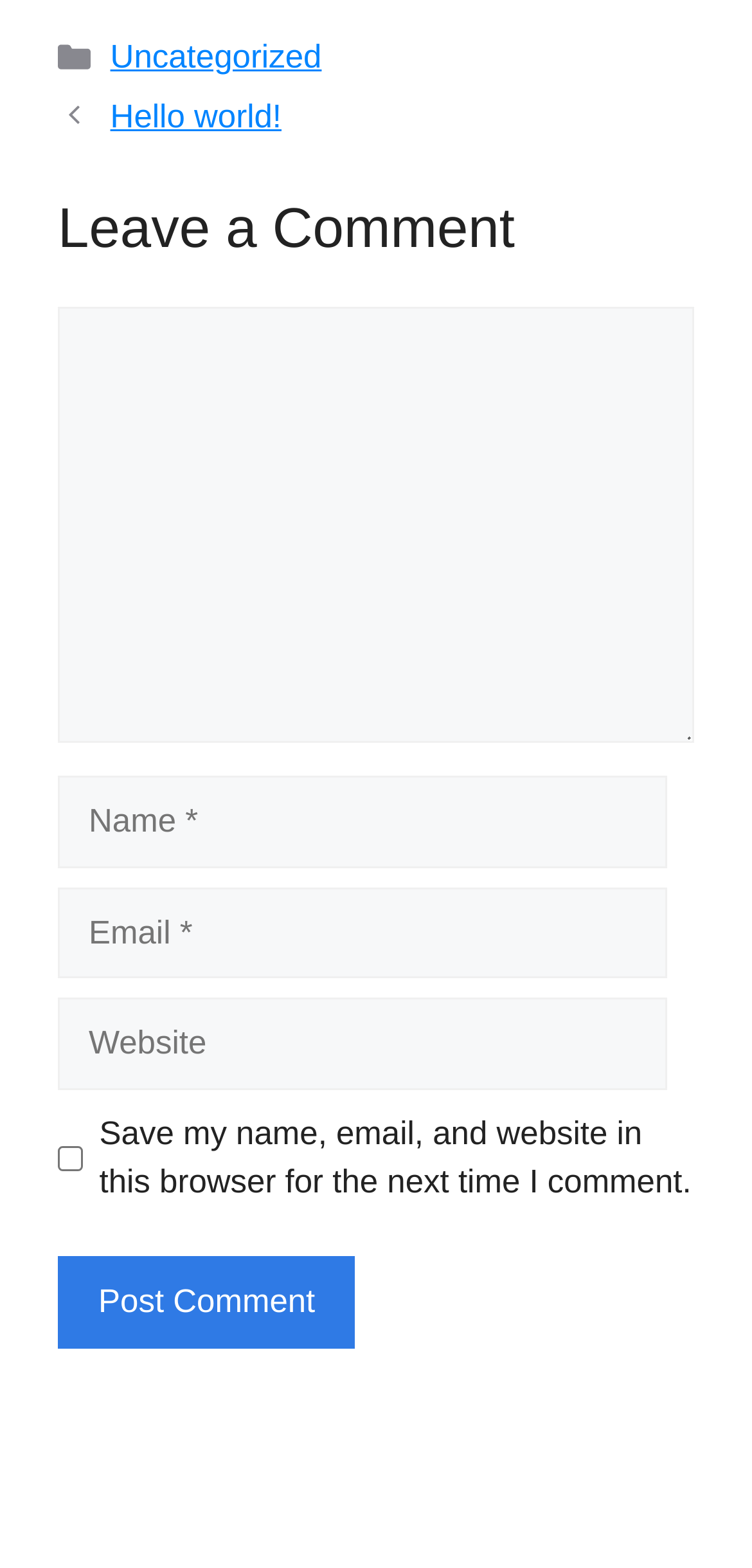Please give a succinct answer to the question in one word or phrase:
Is the checkbox for saving user information checked by default?

No